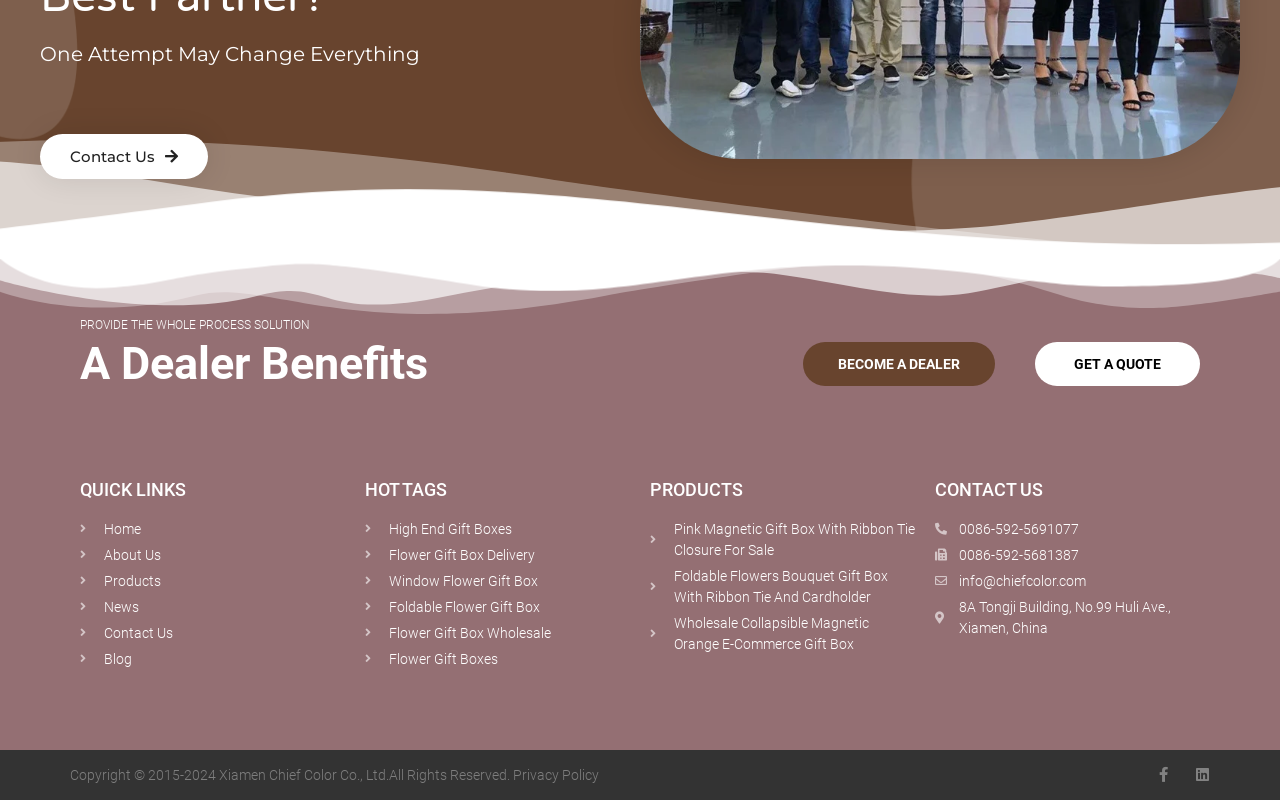Determine the bounding box for the HTML element described here: "Products". The coordinates should be given as [left, top, right, bottom] with each number being a float between 0 and 1.

[0.062, 0.714, 0.27, 0.74]